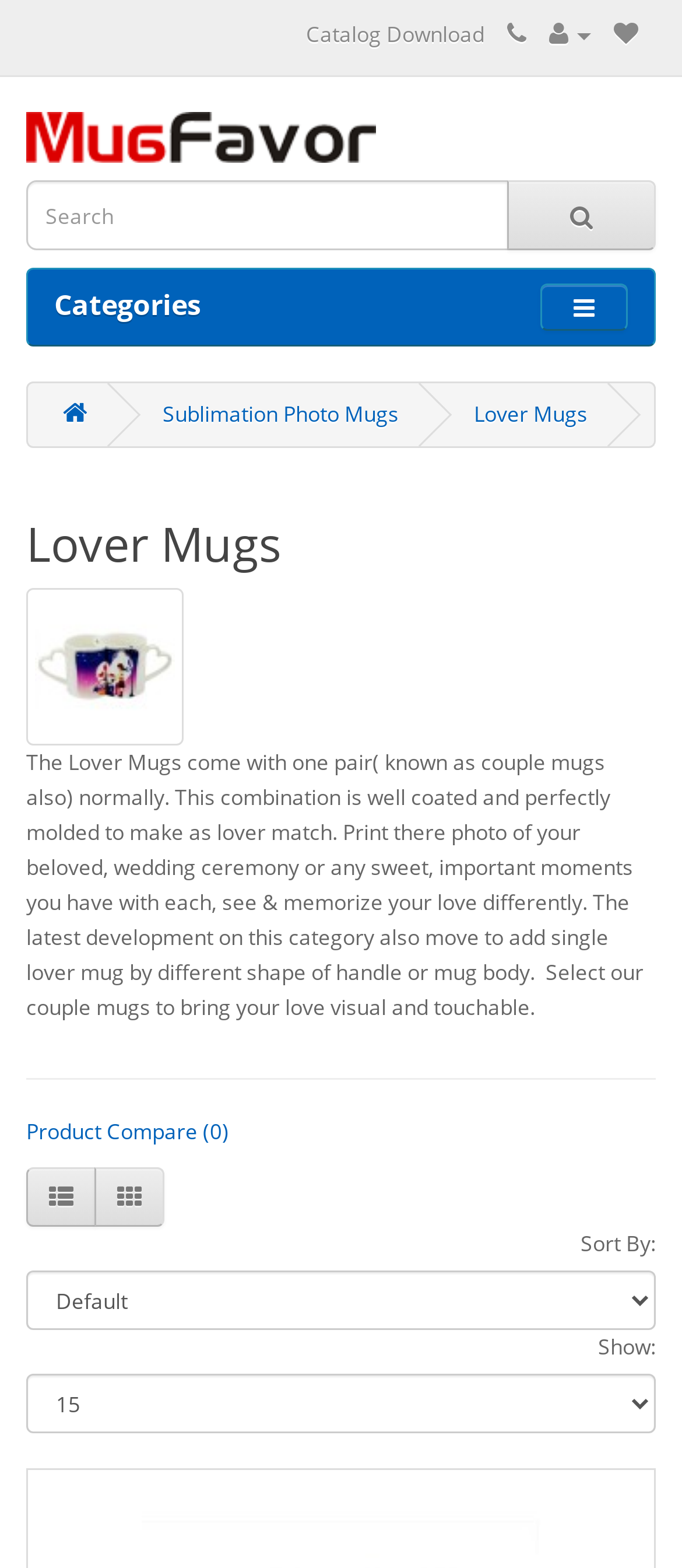Please analyze the image and give a detailed answer to the question:
What is the company name?

The company name can be found at the top left corner of the webpage, where the logo is located. The text 'Mug Favor Limited' is written next to the logo, indicating that it is the company name.